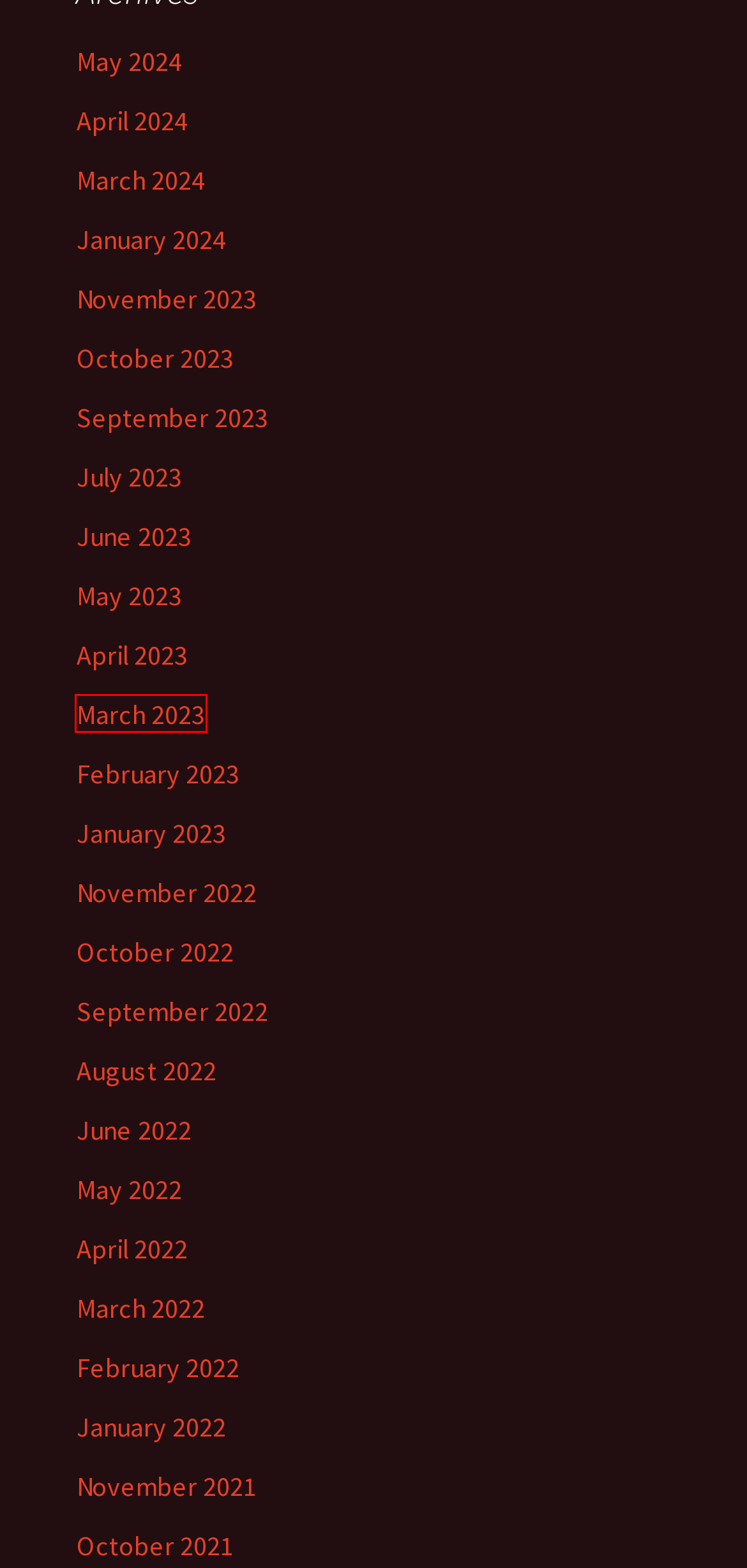You have a screenshot of a webpage, and a red bounding box highlights an element. Select the webpage description that best fits the new page after clicking the element within the bounding box. Options are:
A. March | 2023 | SBAMUG South Bay Apple Mac User Group
B. April | 2023 | SBAMUG South Bay Apple Mac User Group
C. October | 2022 | SBAMUG South Bay Apple Mac User Group
D. January | 2023 | SBAMUG South Bay Apple Mac User Group
E. April | 2024 | SBAMUG South Bay Apple Mac User Group
F. May | 2024 | SBAMUG South Bay Apple Mac User Group
G. January | 2022 | SBAMUG South Bay Apple Mac User Group
H. October | 2023 | SBAMUG South Bay Apple Mac User Group

A